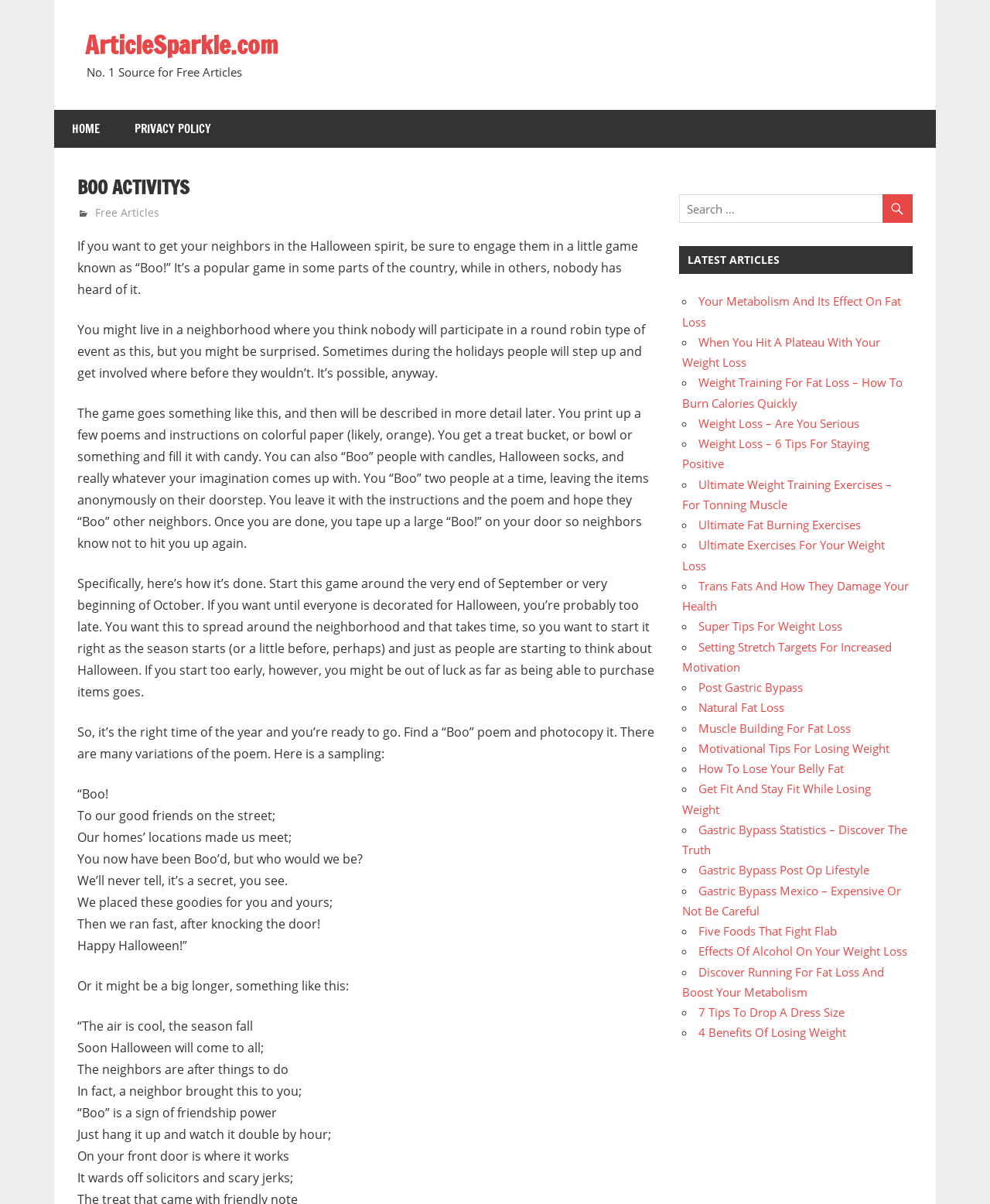Answer the question below with a single word or a brief phrase: 
What is the topic of the article on the webpage?

Boo Activitys